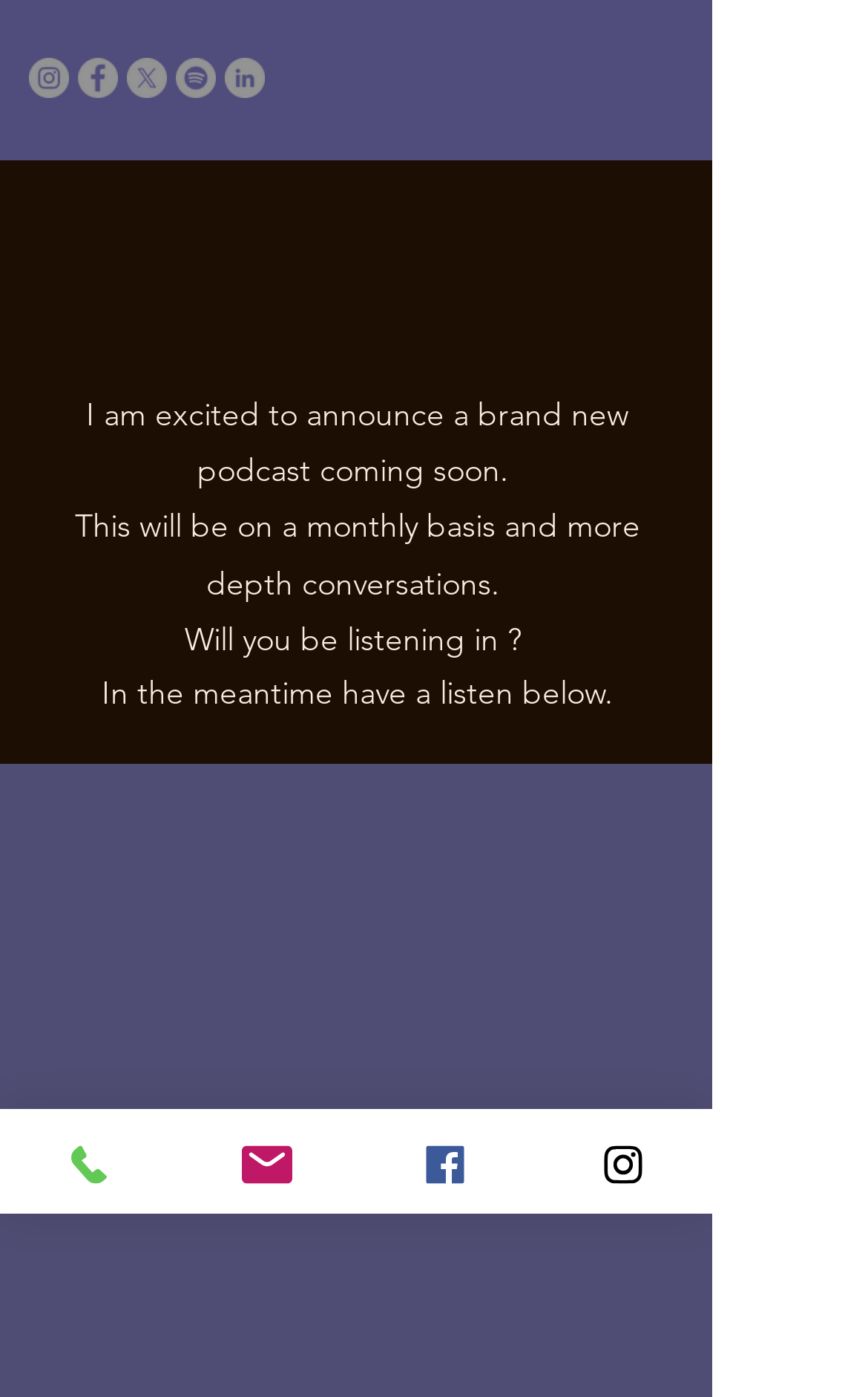Find the bounding box coordinates for the area that must be clicked to perform this action: "Visit Instagram".

[0.033, 0.041, 0.079, 0.07]